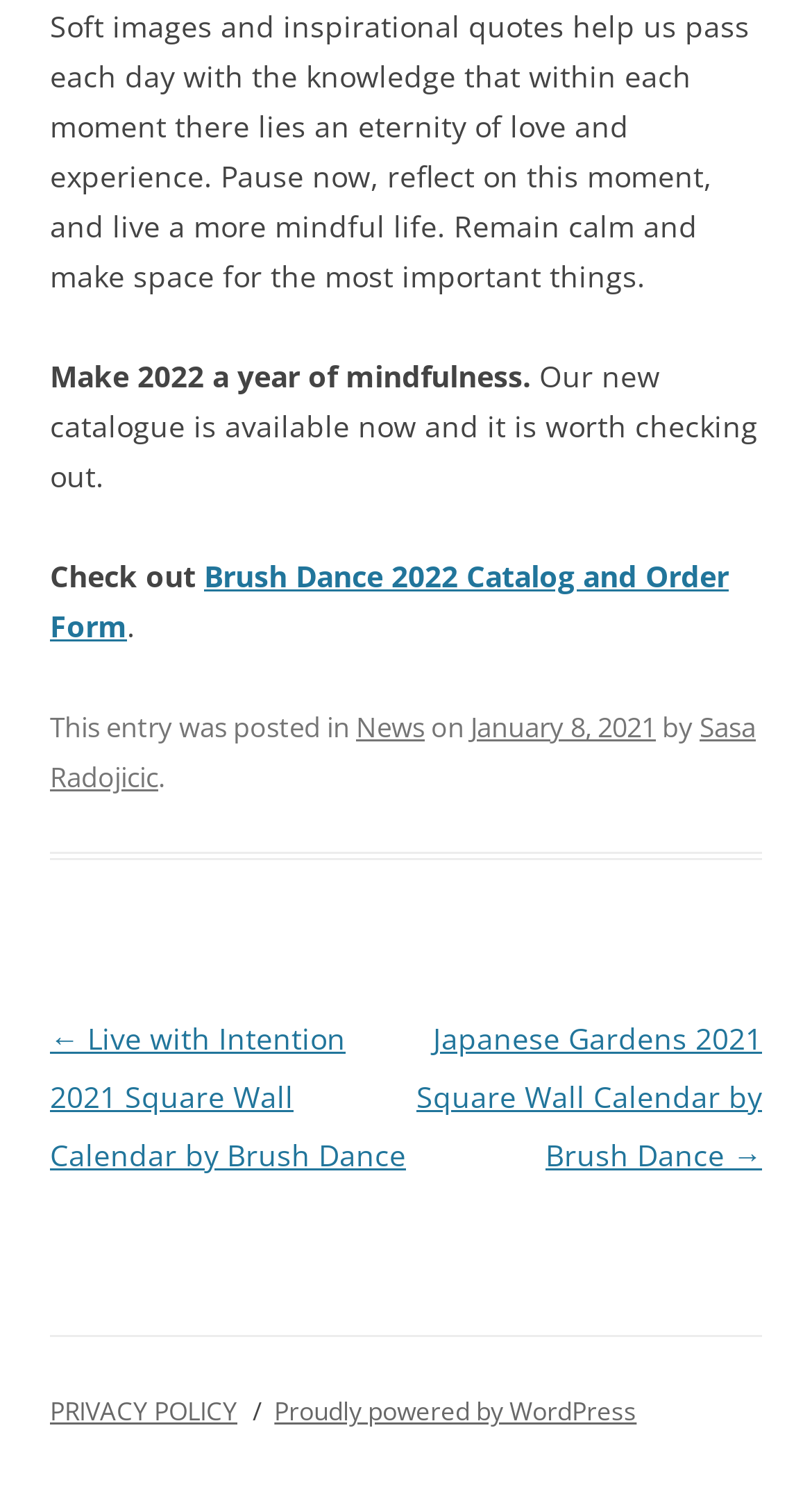Please specify the bounding box coordinates of the element that should be clicked to execute the given instruction: 'Check out the new catalogue'. Ensure the coordinates are four float numbers between 0 and 1, expressed as [left, top, right, bottom].

[0.062, 0.374, 0.251, 0.401]